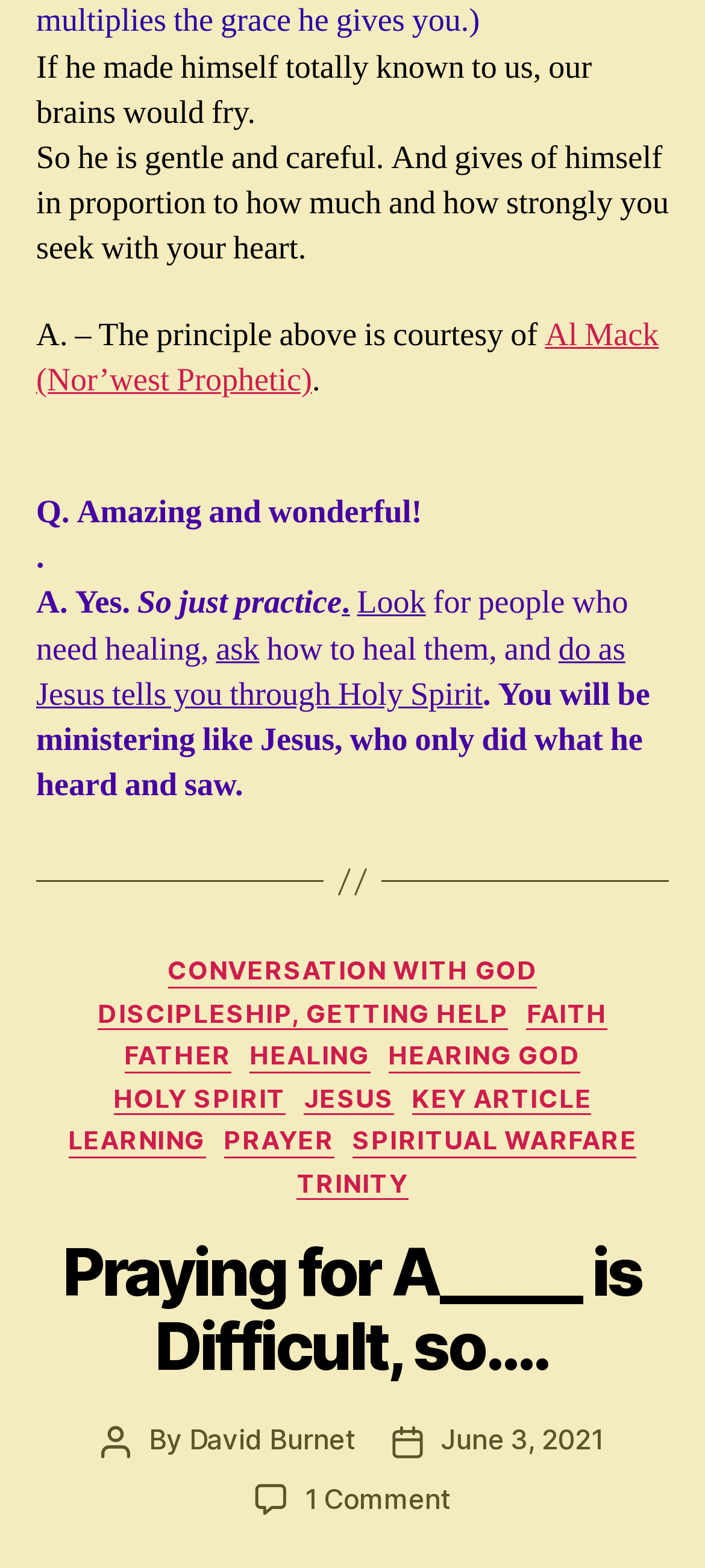Based on the image, give a detailed response to the question: How many comments are there on the post?

The number of comments is mentioned at the bottom of the page, where it says '1 Comment on Praying for A_____ is Difficult, so…'.